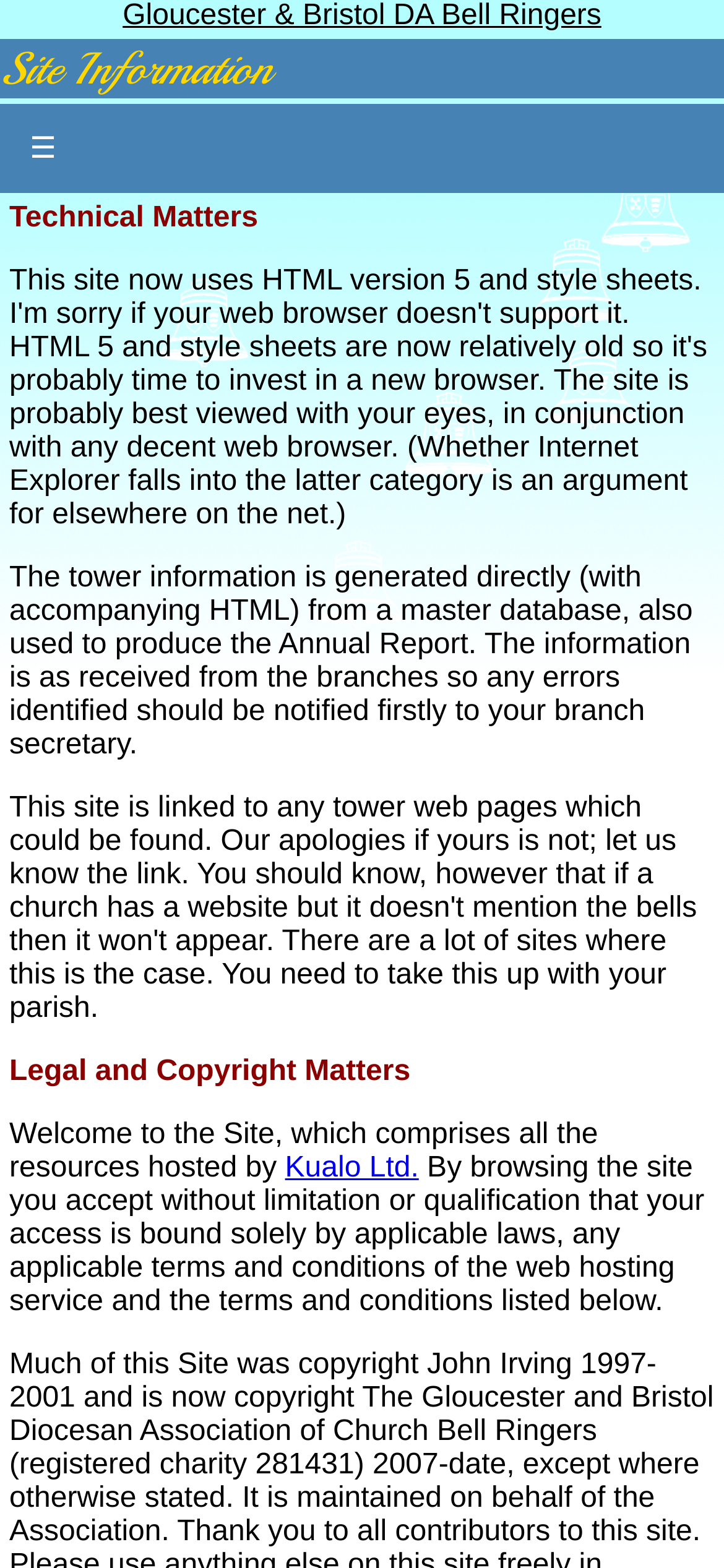Analyze the image and deliver a detailed answer to the question: What is the source of the tower information?

According to the webpage, the tower information is generated directly from a master database, which is also used to produce the Annual Report.